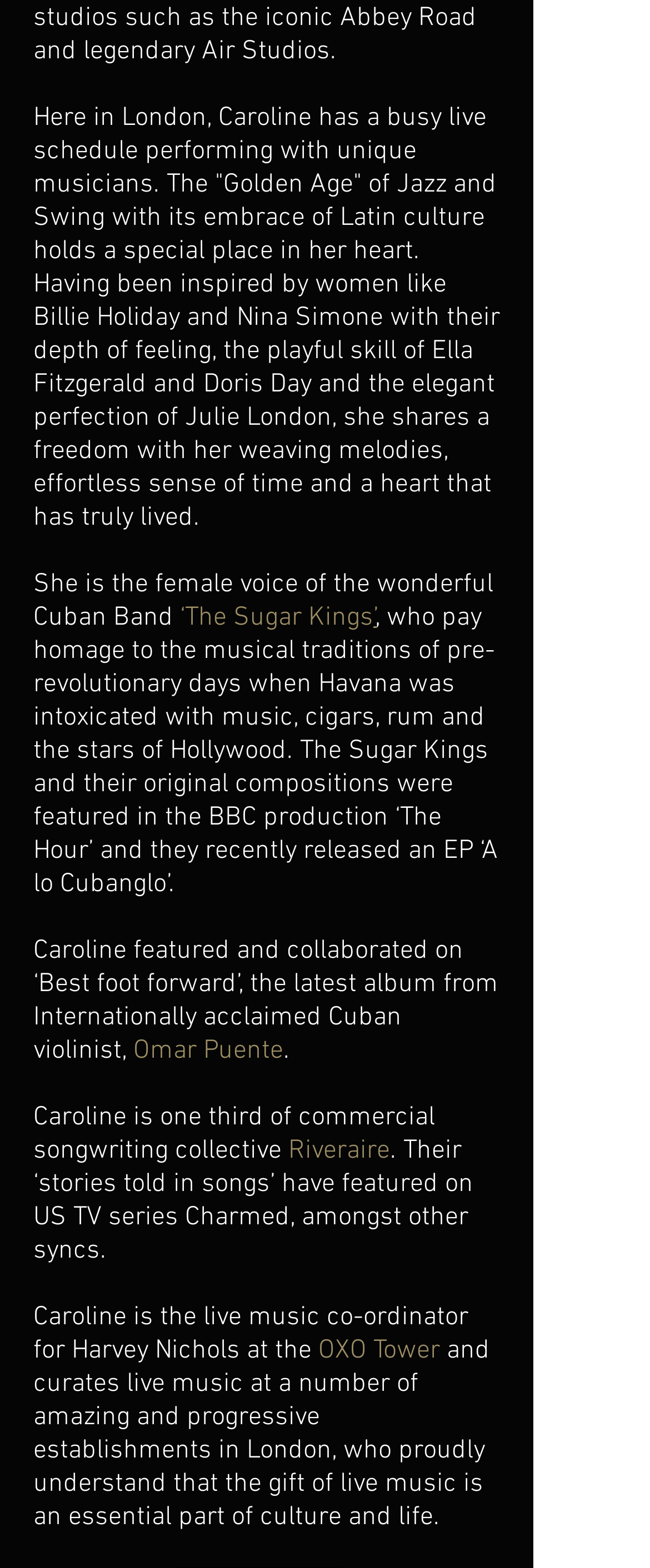What is Caroline's inspiration?
Please look at the screenshot and answer in one word or a short phrase.

Billie Holiday and Nina Simone